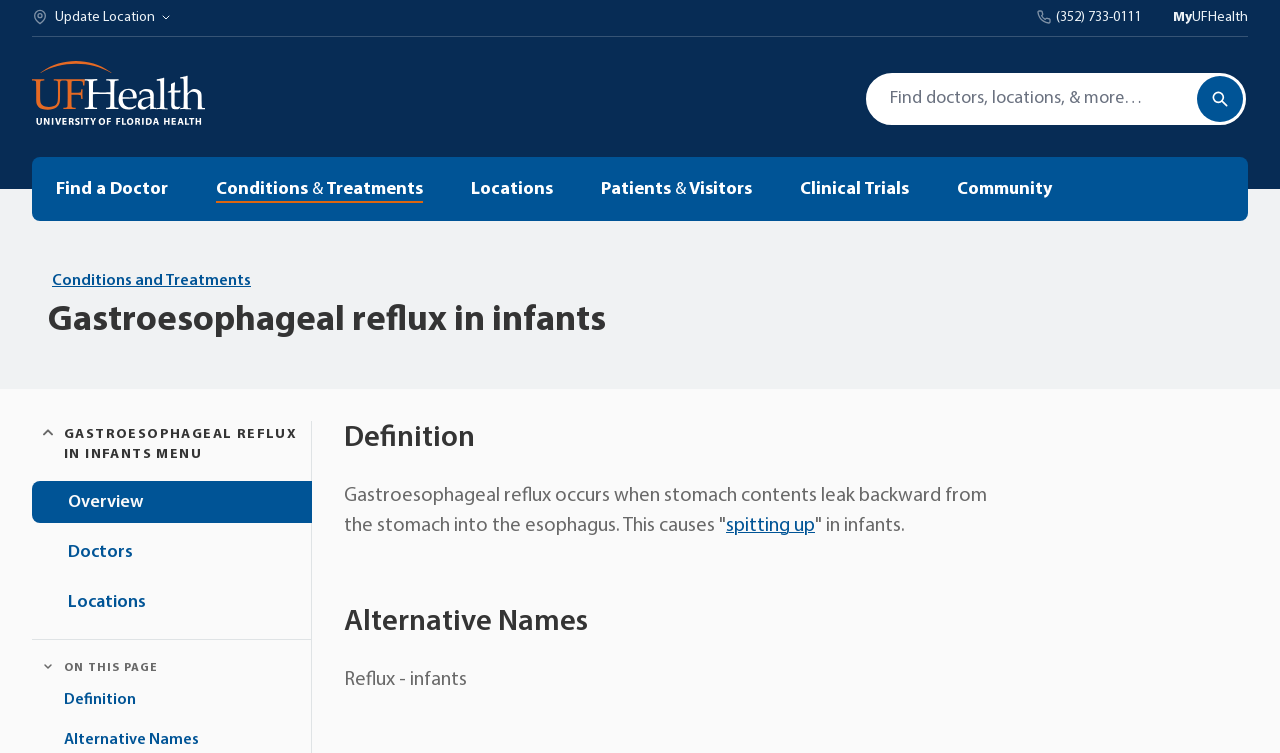What is the purpose of the search bar?
Based on the image, give a concise answer in the form of a single word or short phrase.

To search the website